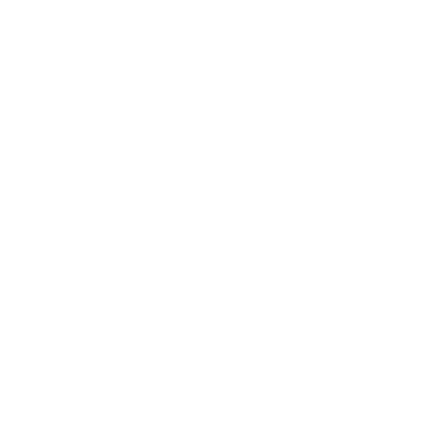Answer the question with a brief word or phrase:
What kind of statement does the design make in décor?

Bold